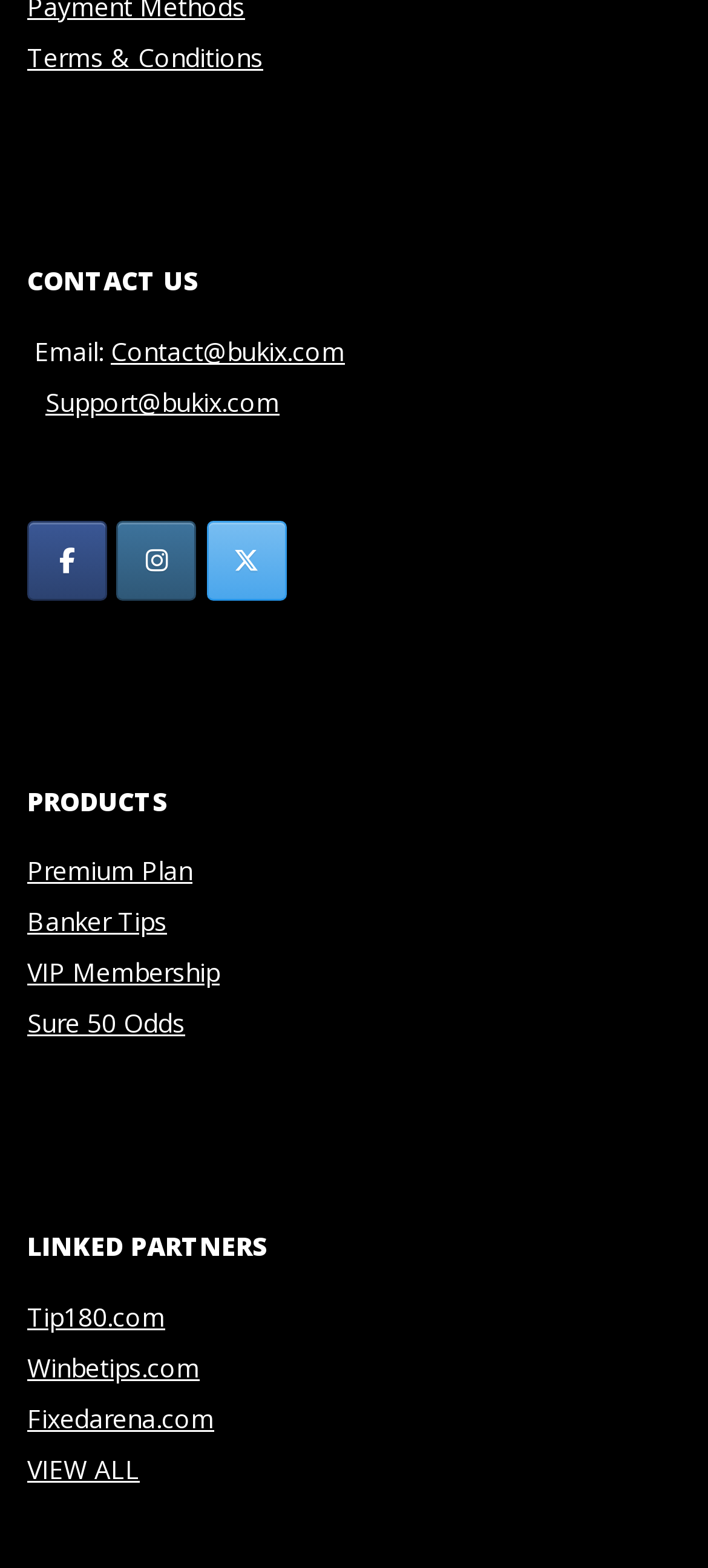Provide the bounding box coordinates of the area you need to click to execute the following instruction: "View all linked partners".

[0.038, 0.926, 0.197, 0.948]